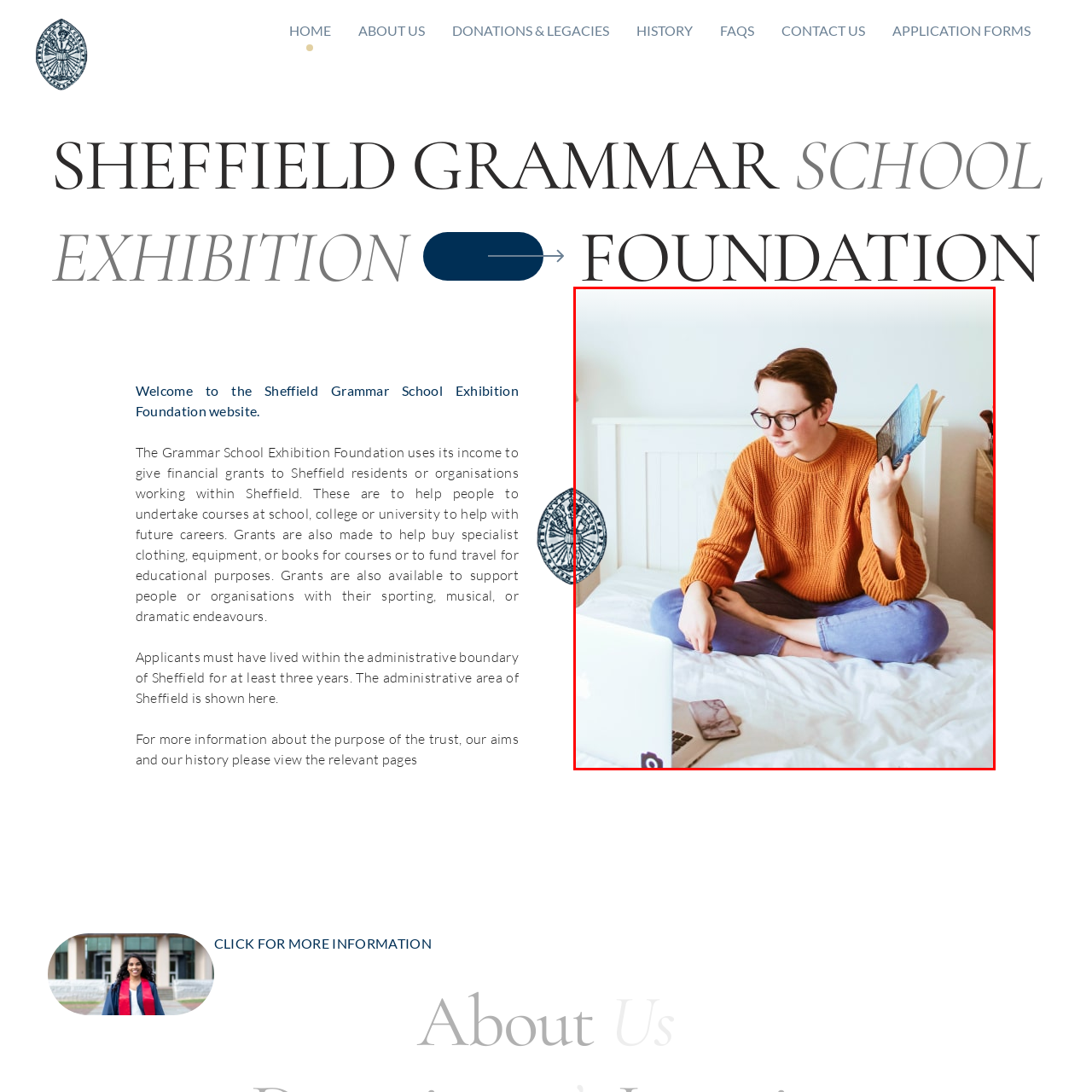Craft a detailed and vivid caption for the image that is highlighted by the red frame.

The image depicts a young person sitting cross-legged on a bed, engrossed in reading a book while glancing at a laptop in front of them. They are wearing a cozy, oversized orange sweater that adds a warm touch to the scene. Their short hair frames their face, where glasses rest atop their nose, suggesting a thoughtful demeanor. The bed is neatly made, with a light-colored duvet, and a wooden bedside table can be seen in the background, hinting at a personal space that is both inviting and conducive to relaxation or study. The mood of the image evokes a sense of comfort and concentration, ideal for a quiet afternoon of reading and browsing online.